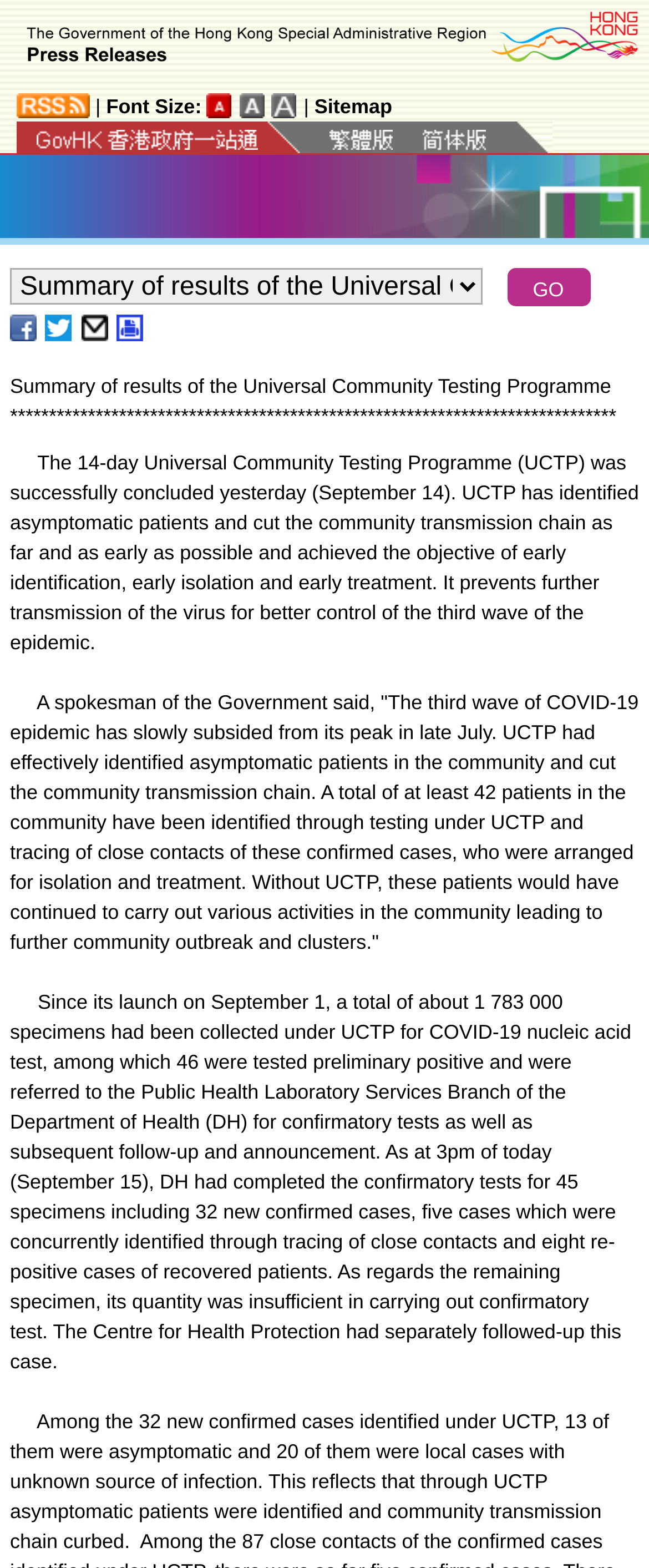Given the webpage screenshot, identify the bounding box of the UI element that matches this description: "alt="GovHK" title="GovHK"".

[0.056, 0.077, 0.397, 0.097]